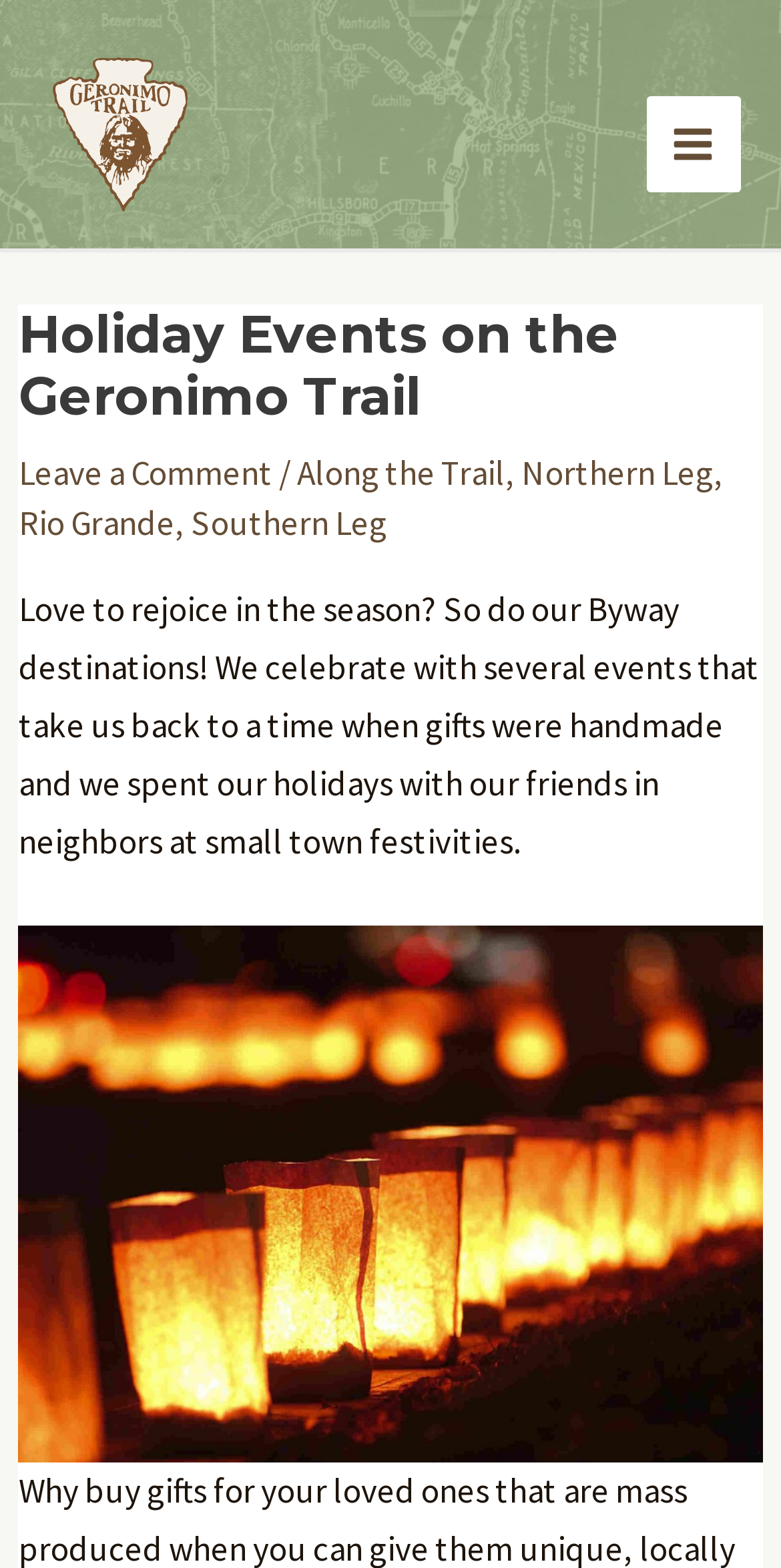By analyzing the image, answer the following question with a detailed response: How many links are there in the main menu?

I counted the number of link elements inside the button element with the text 'Main Menu'. There are four links: 'Leave a Comment', 'Along the Trail', 'Northern Leg', and 'Southern Leg'.